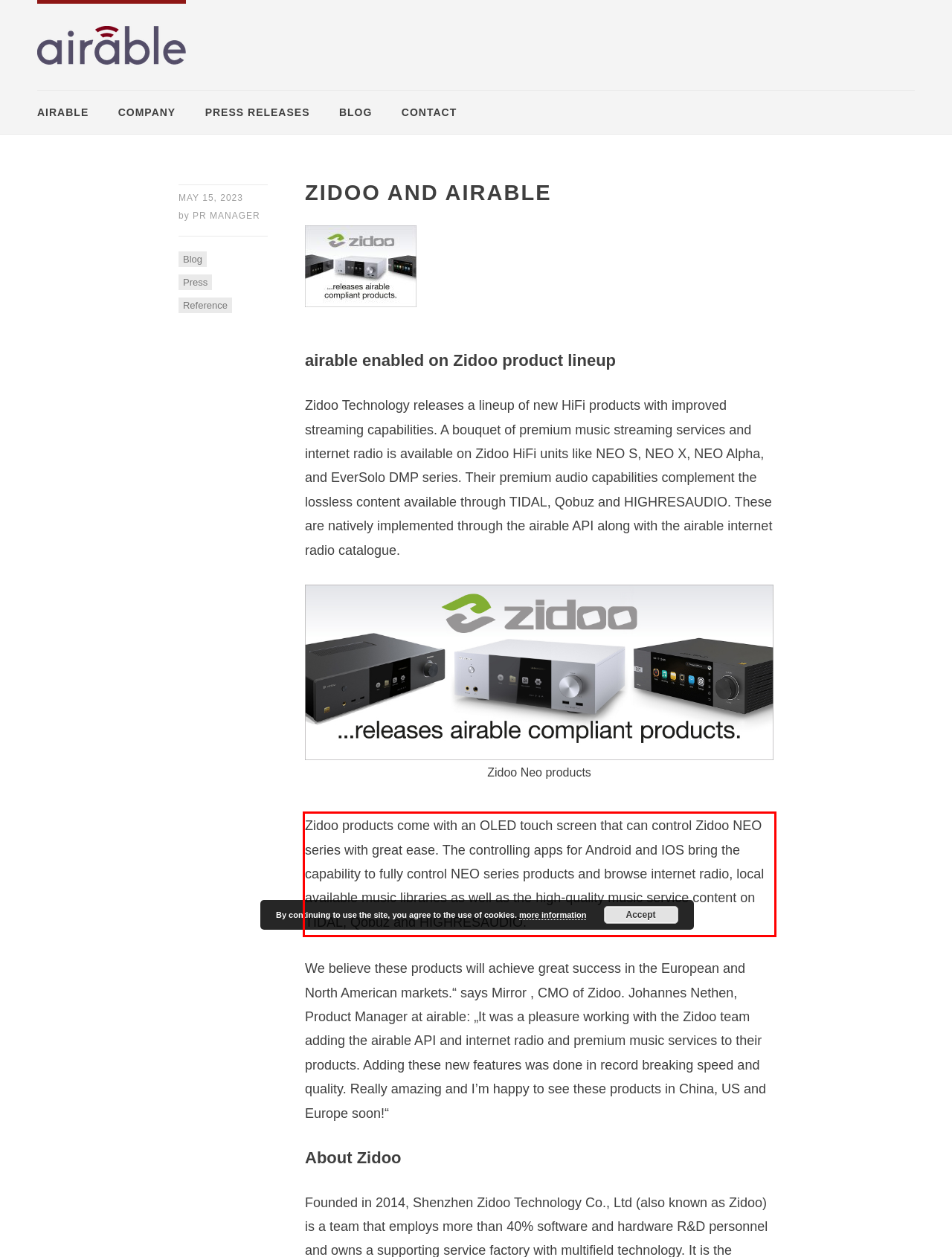Given a screenshot of a webpage with a red bounding box, extract the text content from the UI element inside the red bounding box.

Zidoo products come with an OLED touch screen that can control Zidoo NEO series with great ease. The controlling apps for Android and IOS bring the capability to fully control NEO series products and browse internet radio, local available music libraries as well as the high-quality music service content on TIDAL, Qobuz and HIGHRESAUDIO.